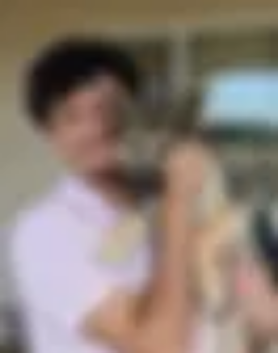Capture every detail in the image and describe it fully.

In this heartwarming image, a person is holding a small dog close to their chest, showcasing a tender moment between them. The individual is smiling, radiating joy and affection, while the fluffy dog appears content, nestled comfortably in their arms. The background features a blurred interior with hints of light coming through a window, suggesting a warm, inviting atmosphere. This picture captures the bond between the person and their pet, emphasizing love and companionship.